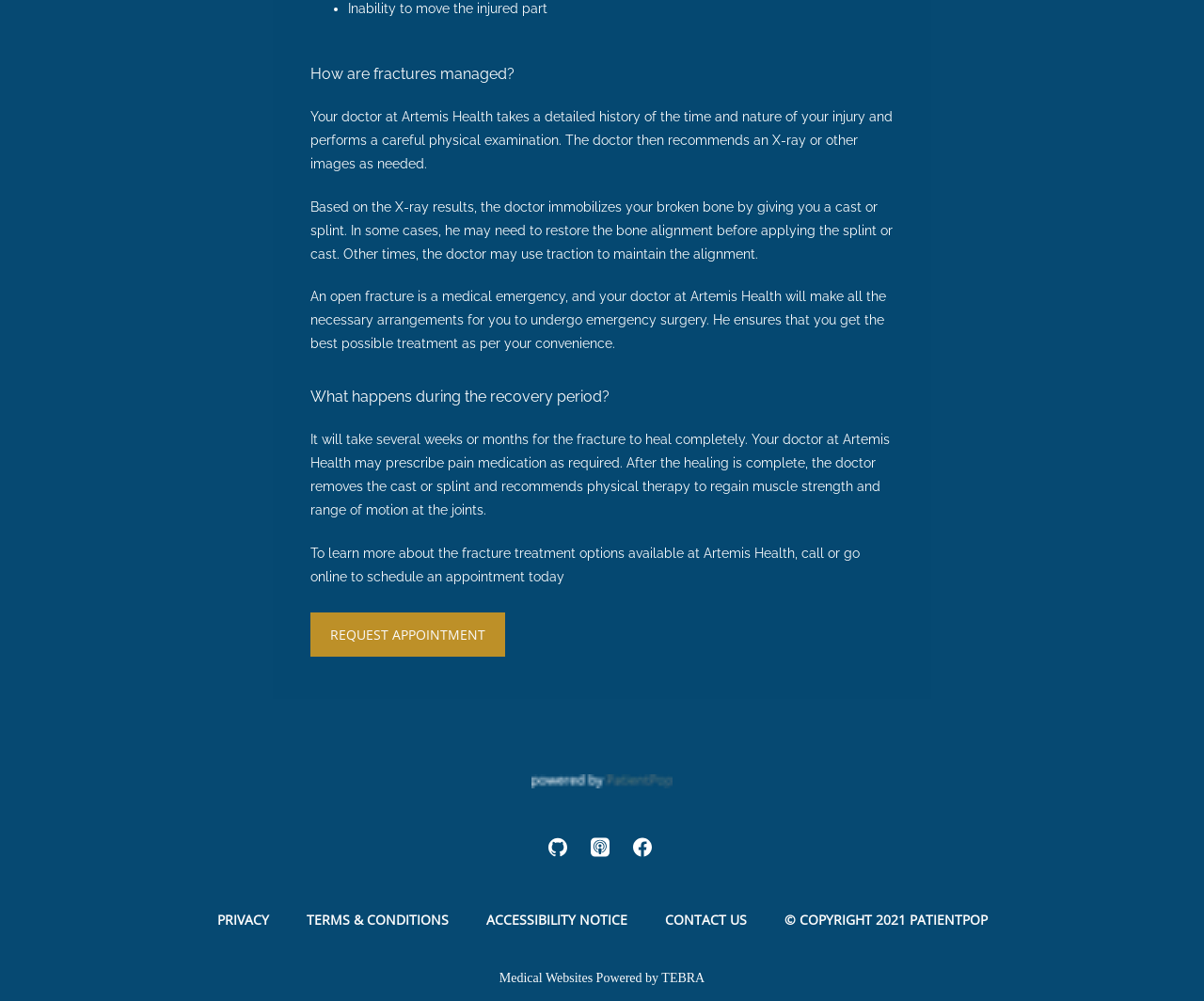How long does it take for a fracture to heal completely?
Look at the screenshot and respond with one word or a short phrase.

Several weeks or months